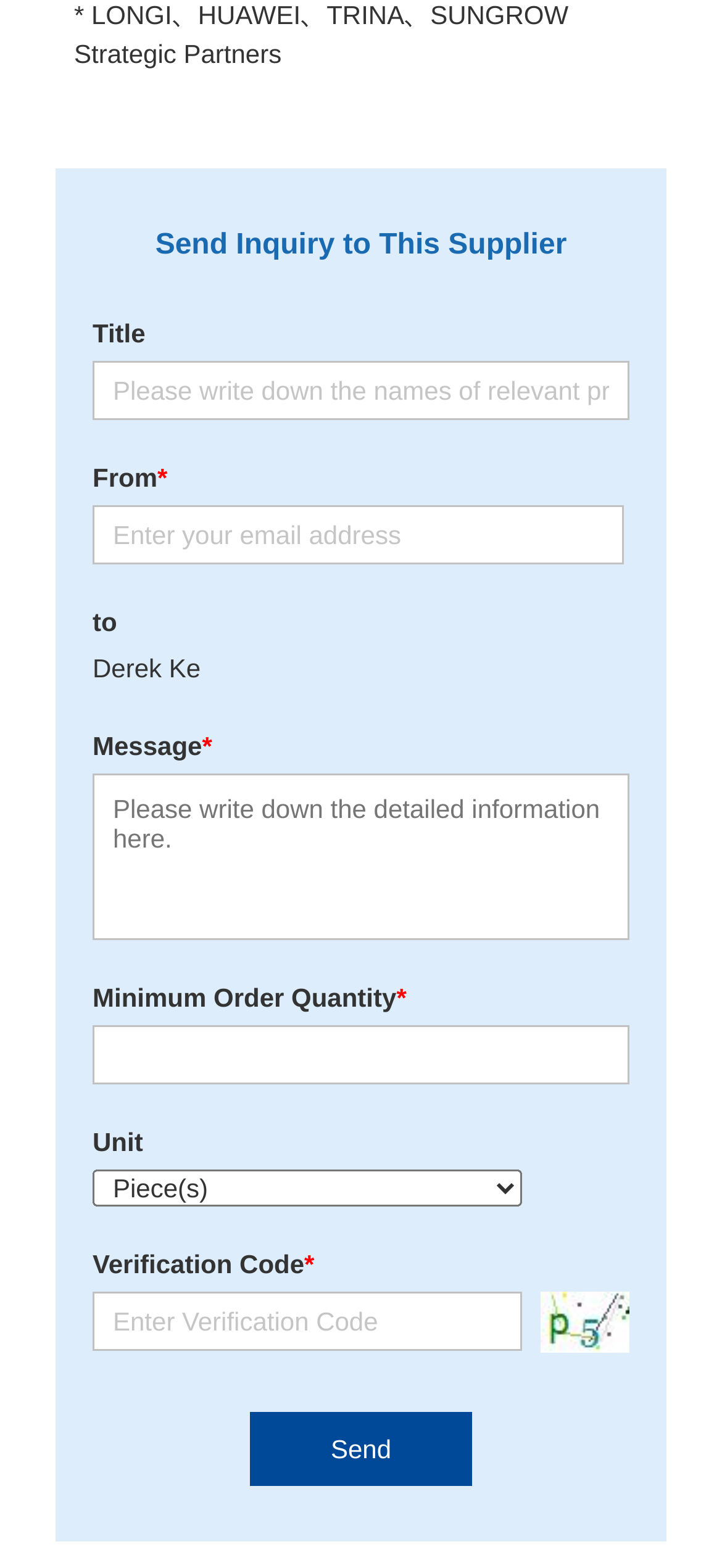Identify the bounding box coordinates of the element that should be clicked to fulfill this task: "Write a message". The coordinates should be provided as four float numbers between 0 and 1, i.e., [left, top, right, bottom].

[0.128, 0.493, 0.872, 0.6]